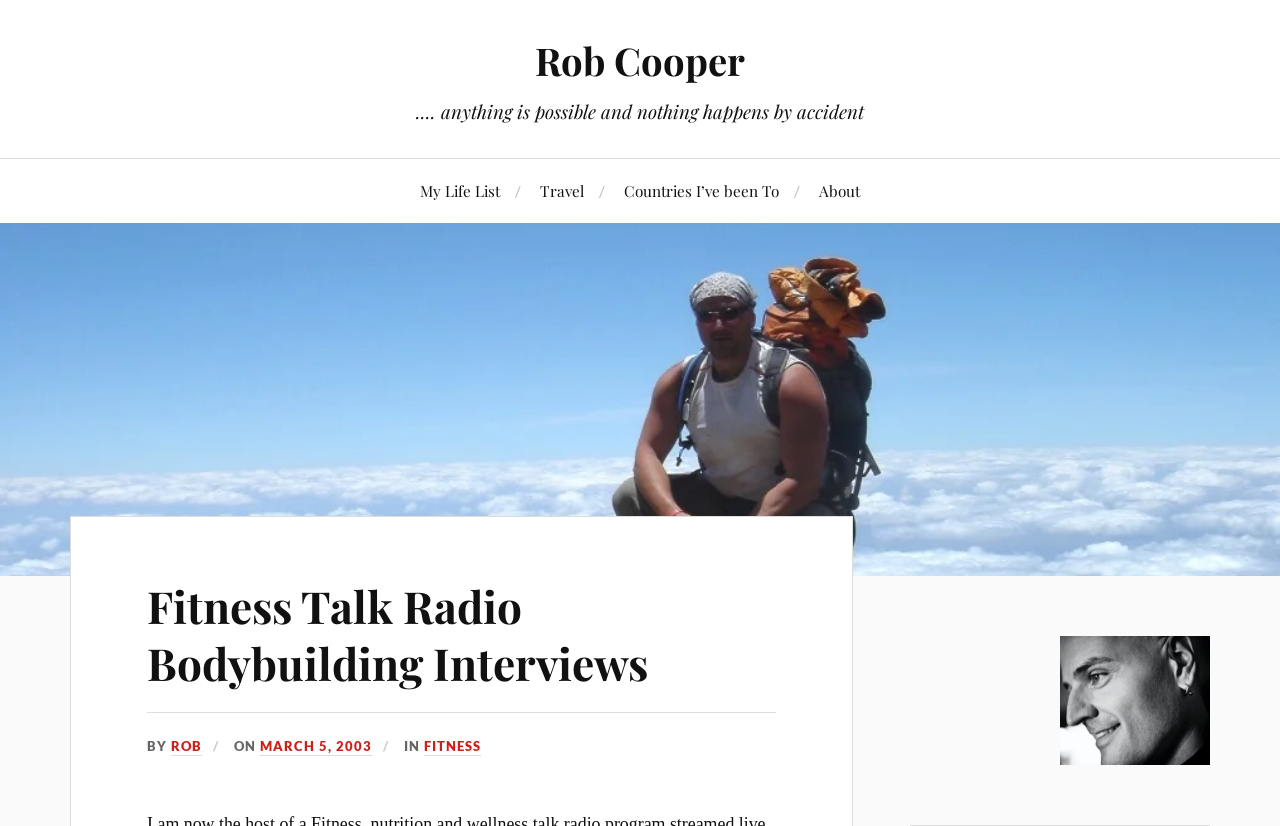Determine the bounding box coordinates for the element that should be clicked to follow this instruction: "explore countries the author has been to". The coordinates should be given as four float numbers between 0 and 1, in the format [left, top, right, bottom].

[0.488, 0.193, 0.609, 0.27]